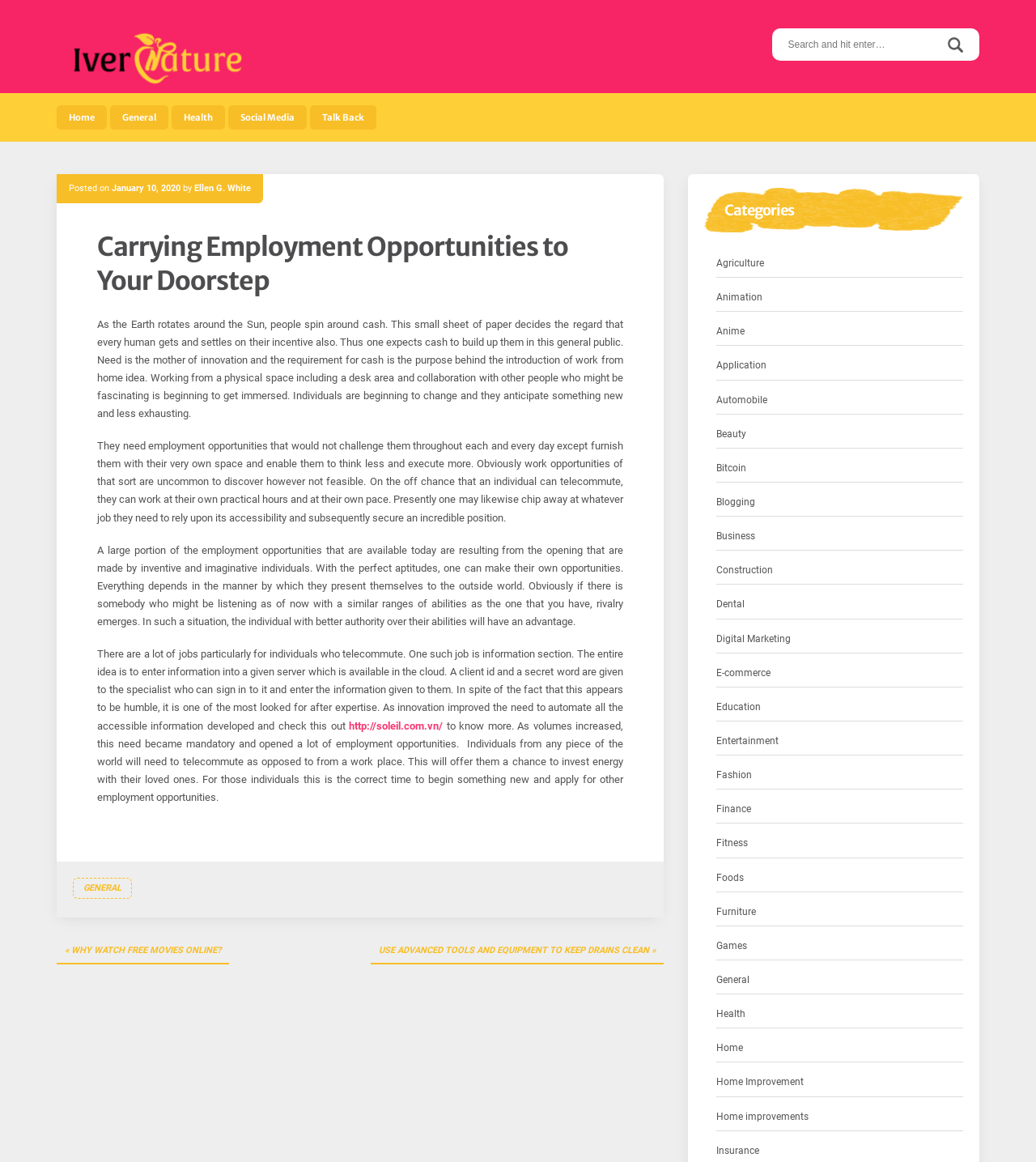Show the bounding box coordinates for the HTML element as described: "Treasures Found".

None